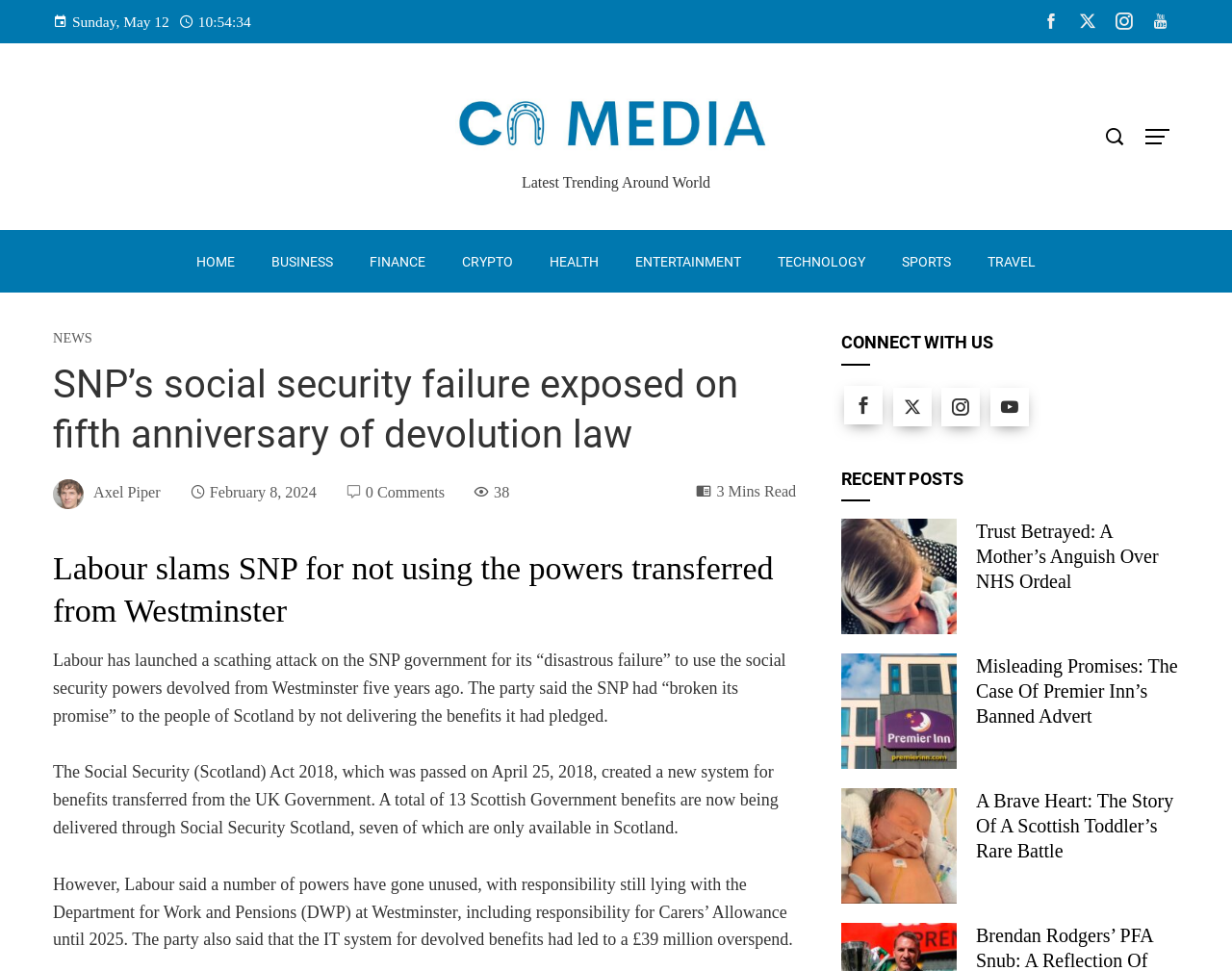Please determine the bounding box coordinates of the element's region to click for the following instruction: "Visit the CN Media website".

[0.37, 0.115, 0.63, 0.134]